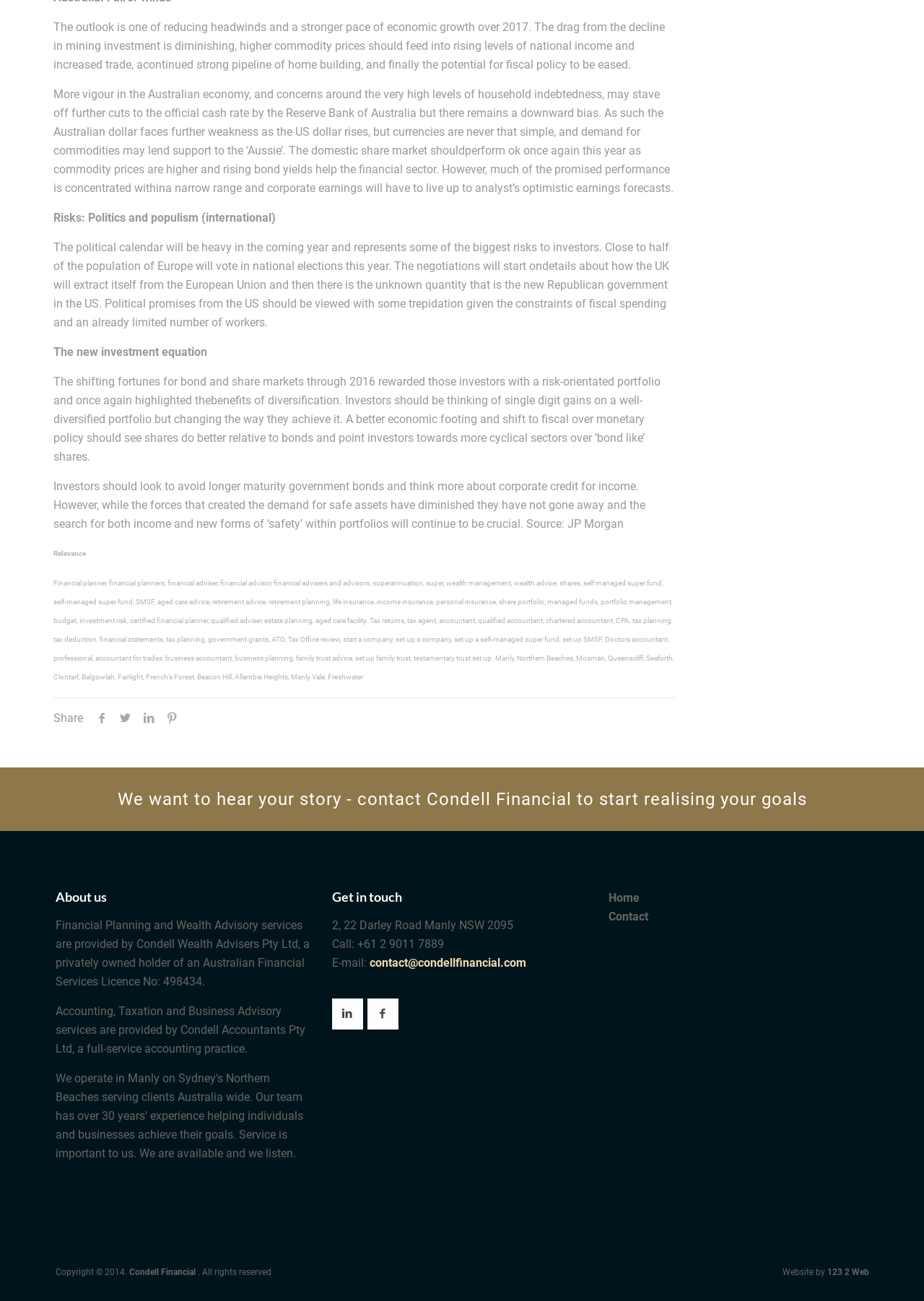Locate the bounding box coordinates of the element to click to perform the following action: 'Click the 'Get in touch' heading'. The coordinates should be given as four float values between 0 and 1, in the form of [left, top, right, bottom].

[0.359, 0.683, 0.641, 0.696]